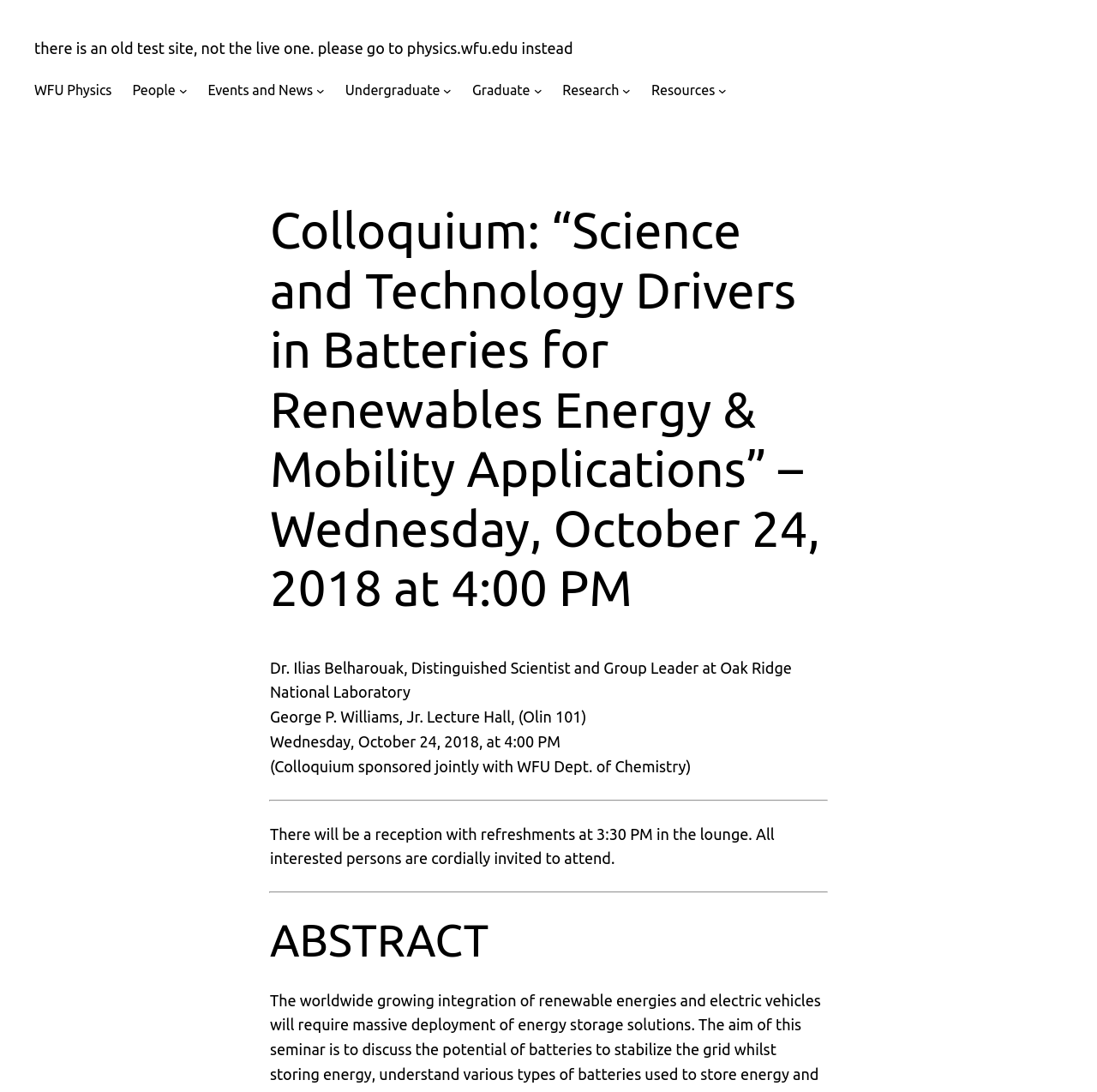What is the name of the lecture hall?
Use the screenshot to answer the question with a single word or phrase.

George P. Williams, Jr. Lecture Hall